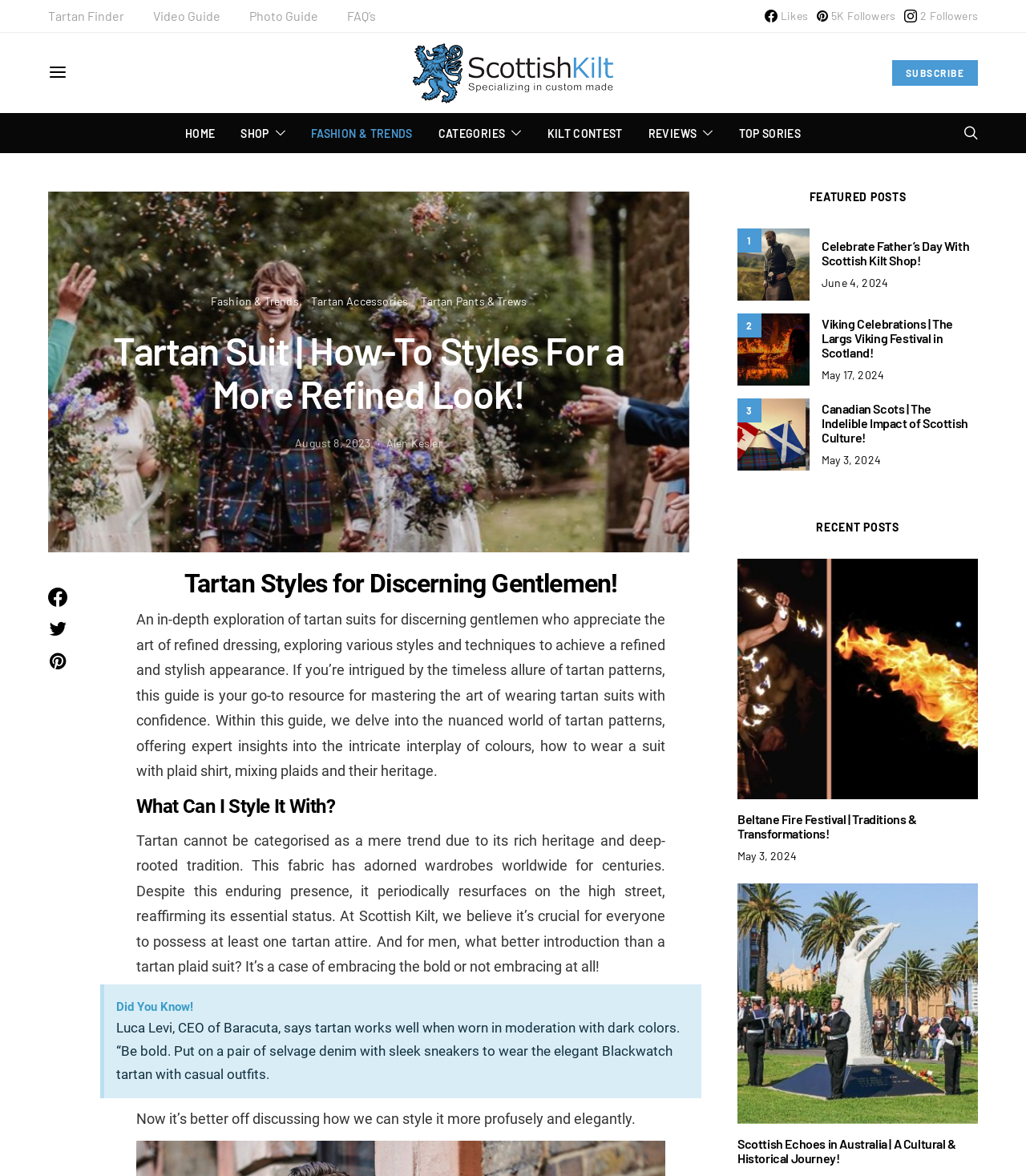Generate a thorough description of the webpage.

This webpage is about tartan suits and men's fashion. At the top, there are several links, including "Tartan Finder", "Video Guide", "Photo Guide", and "FAQ's", which are aligned horizontally. Below these links, there are social media links, including Facebook, Pinterest, and Instagram, with their respective follower counts.

On the left side, there is a navigation menu with links to "Blogs", "HOME", "SHOP", "FASHION & TRENDS", "CATEGORIES", "KILT CONTEST", "REVIEWS", and "TOP STORIES". Below the navigation menu, there is a button with an icon.

The main content of the webpage is divided into several sections. The first section has a heading "Tartan Suit | How-To Styles For a More Refined Look!" and features an image of a tartan suit. Below the heading, there are links to "Fashion & Trends", "Tartan Accessories", and "Tartan Pants & Trews". There is also a paragraph of text that discusses the art of refined dressing and the nuances of tartan patterns.

The next section has a heading "Tartan Styles for Discerning Gentlemen!" and features a long paragraph of text that explores the world of tartan suits and their heritage. Below this section, there is another section with a heading "What Can I Style It With?" and features a paragraph of text that discusses the importance of possessing at least one tartan attire.

The webpage also features a section with a heading "FEATURED POSTS" that showcases three articles with images, headings, and links to "Celebrate Father’s Day With Scottish Kilt Shop", "Viking Celebrations | The Largs Viking Festival in Scotland!", and "Canadian Scots | The Indelible Impact of Scottish Culture!". Each article has a date below the heading.

Below the "FEATURED POSTS" section, there is another section with a heading "RECENT POSTS" that showcases one article with an image, heading, and link to "Beltane Fire Festival | Traditions & Transformations!". The article also has a date below the heading.